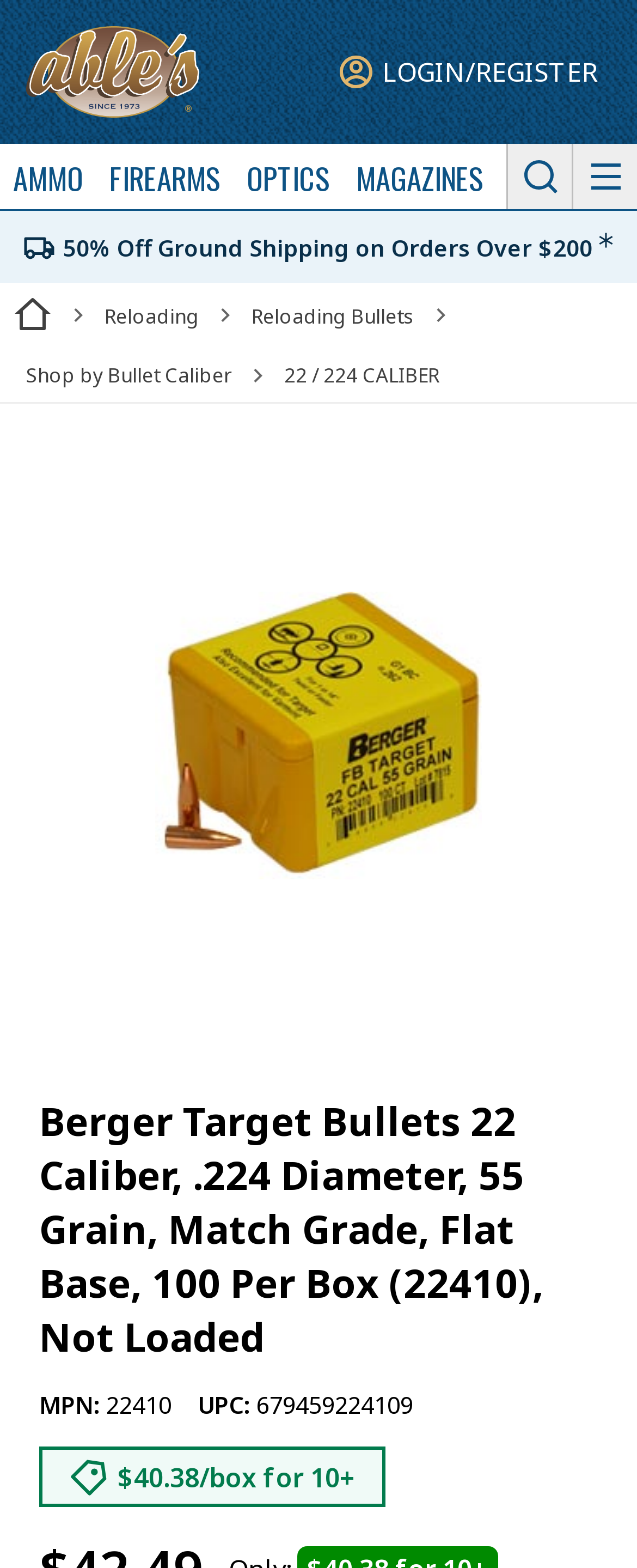Identify the bounding box of the HTML element described as: "Reloading Bullets".

[0.395, 0.192, 0.651, 0.21]